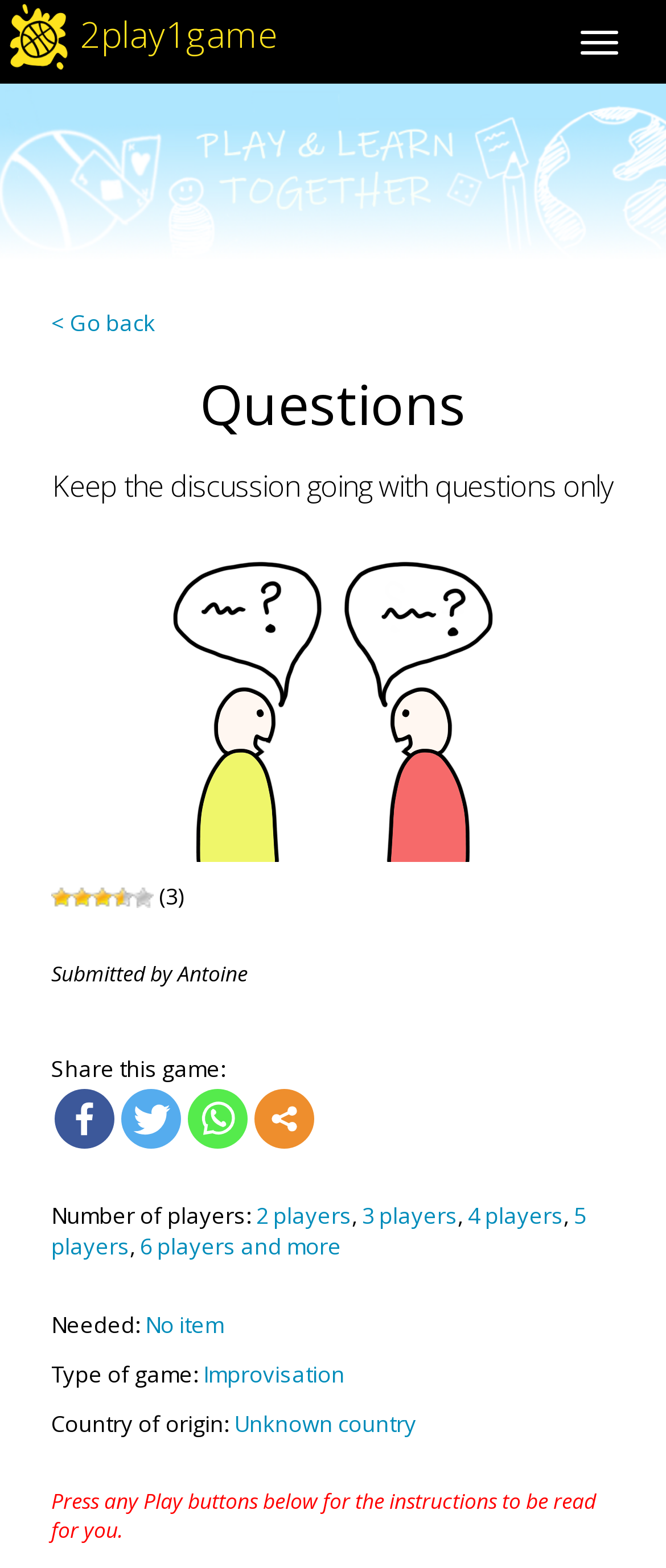Please determine the bounding box coordinates of the clickable area required to carry out the following instruction: "Click the Go back link". The coordinates must be four float numbers between 0 and 1, represented as [left, top, right, bottom].

[0.077, 0.196, 0.233, 0.216]